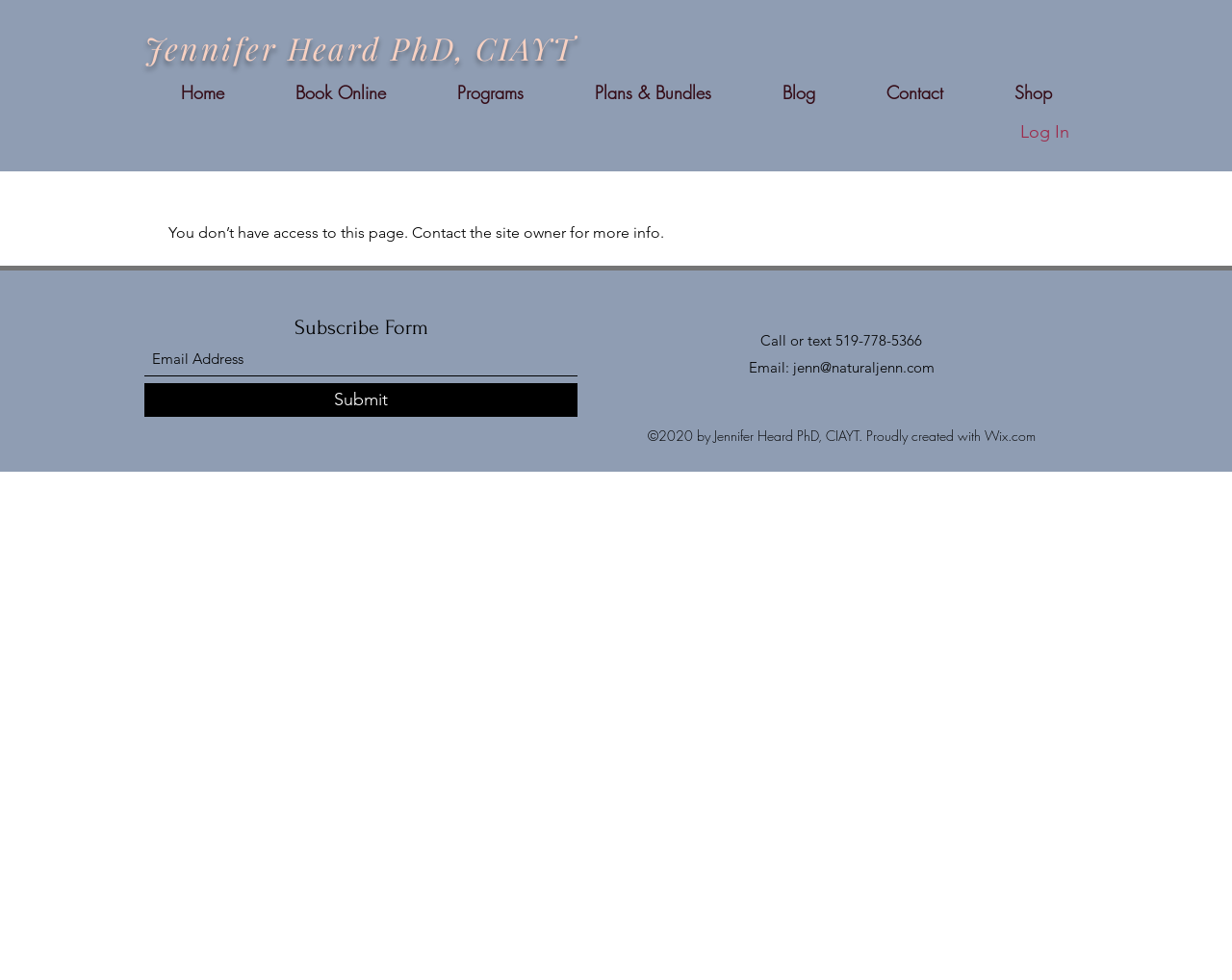For the given element description Plans & Bundles, determine the bounding box coordinates of the UI element. The coordinates should follow the format (top-left x, top-left y, bottom-right x, bottom-right y) and be within the range of 0 to 1.

[0.454, 0.075, 0.606, 0.114]